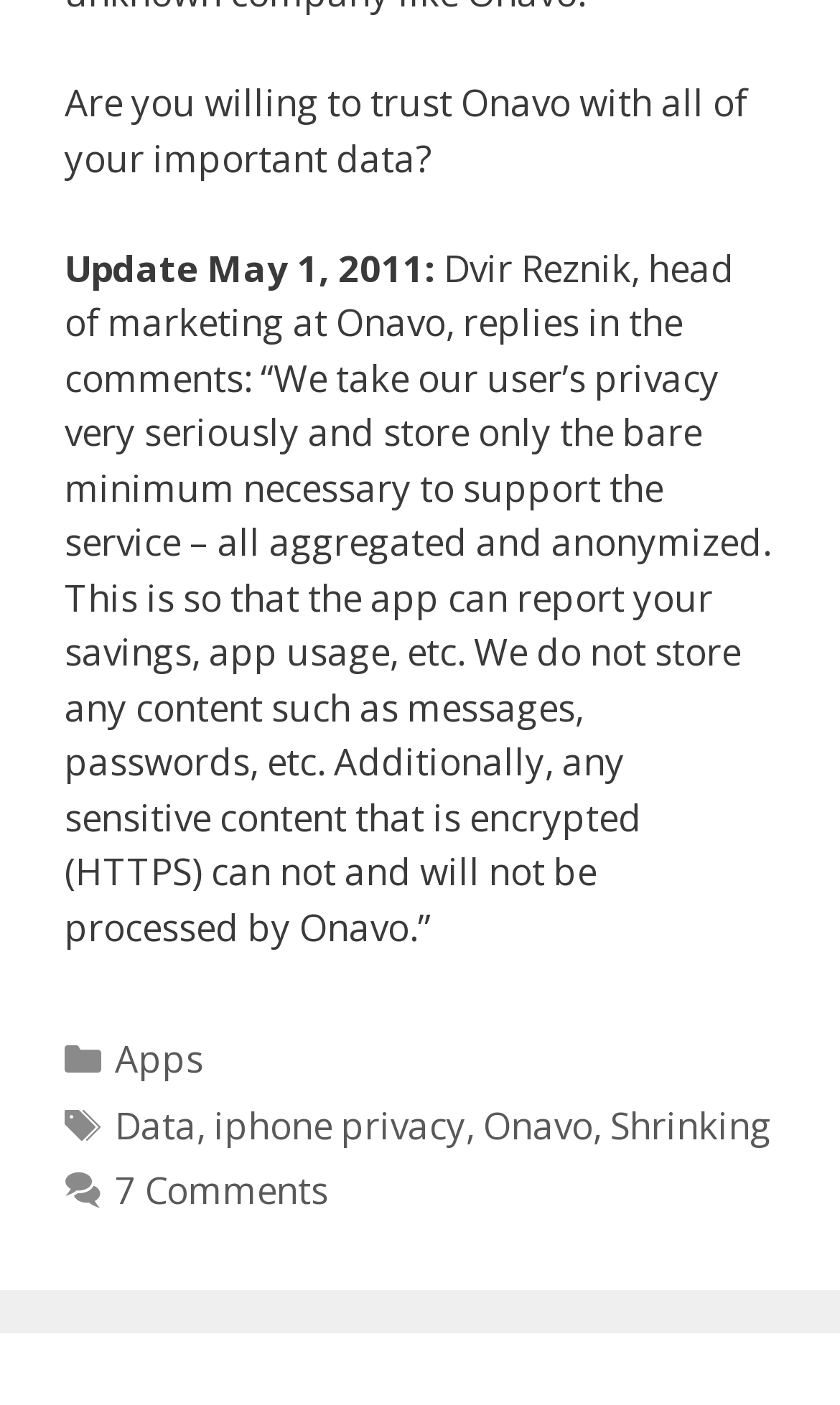What is the topic of the article?
Kindly give a detailed and elaborate answer to the question.

The topic of the article can be inferred from the static text 'Are you willing to trust Onavo with all of your important data?' and the reply from Dvir Reznik, head of marketing at Onavo, which suggests that the article is discussing Onavo's handling of user data.